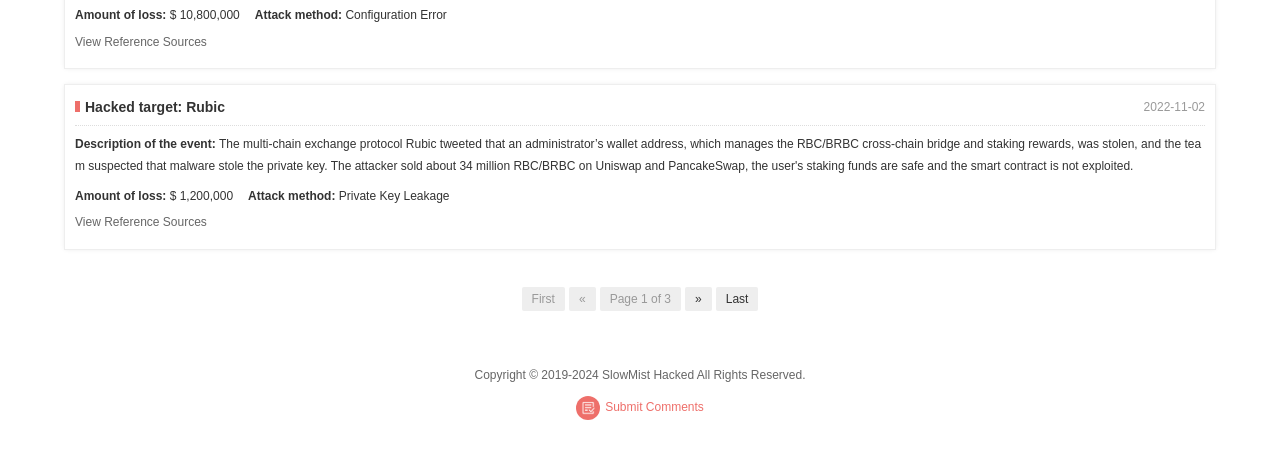Please identify the bounding box coordinates of the area that needs to be clicked to follow this instruction: "Submit comments".

[0.45, 0.881, 0.55, 0.934]